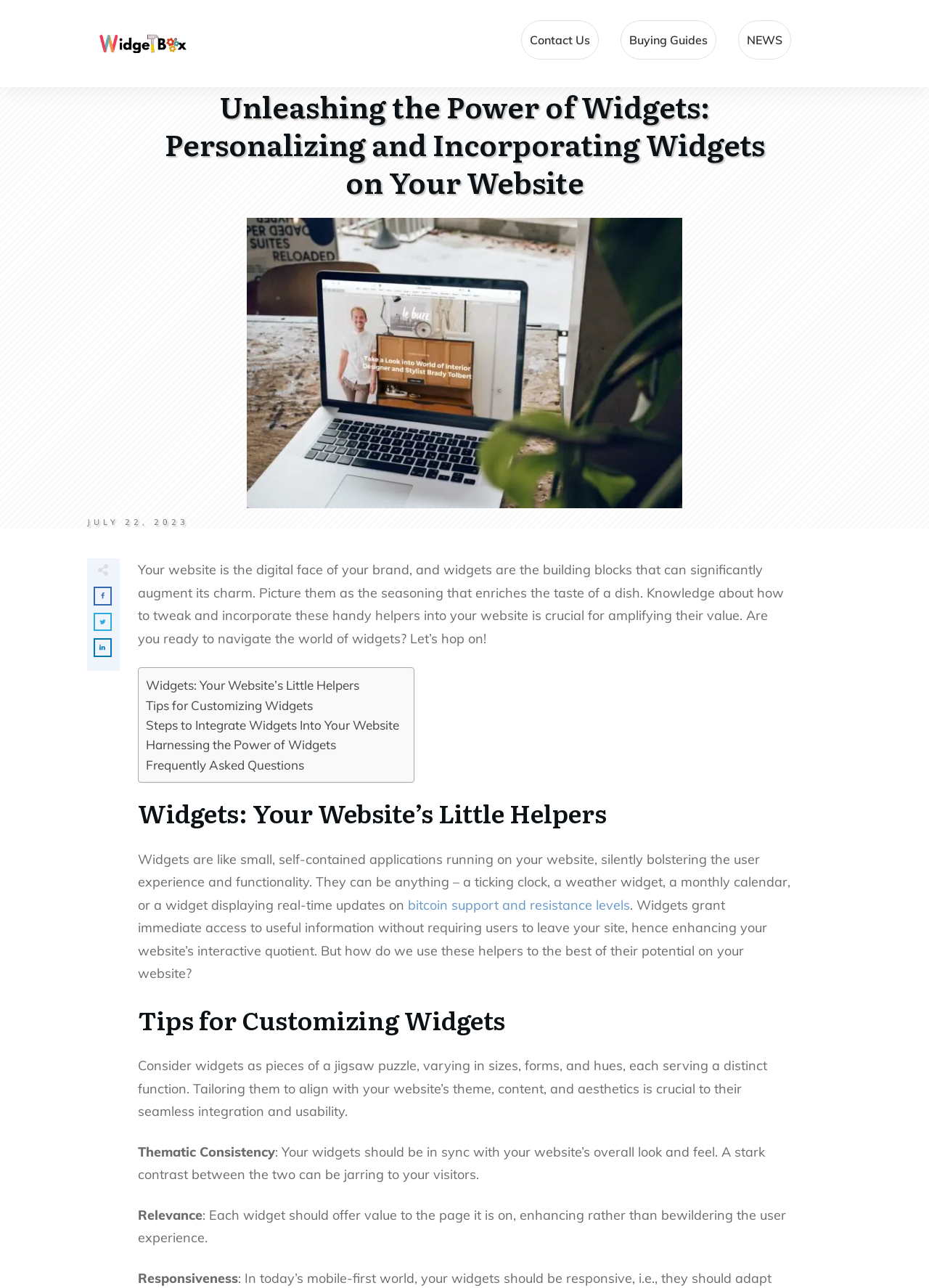What type of information can widgets display?
Please give a detailed and elaborate explanation in response to the question.

According to the link element with ID 106, widgets can display real-time updates on bitcoin support and resistance levels. This is just one example of the type of information that widgets can provide to users.